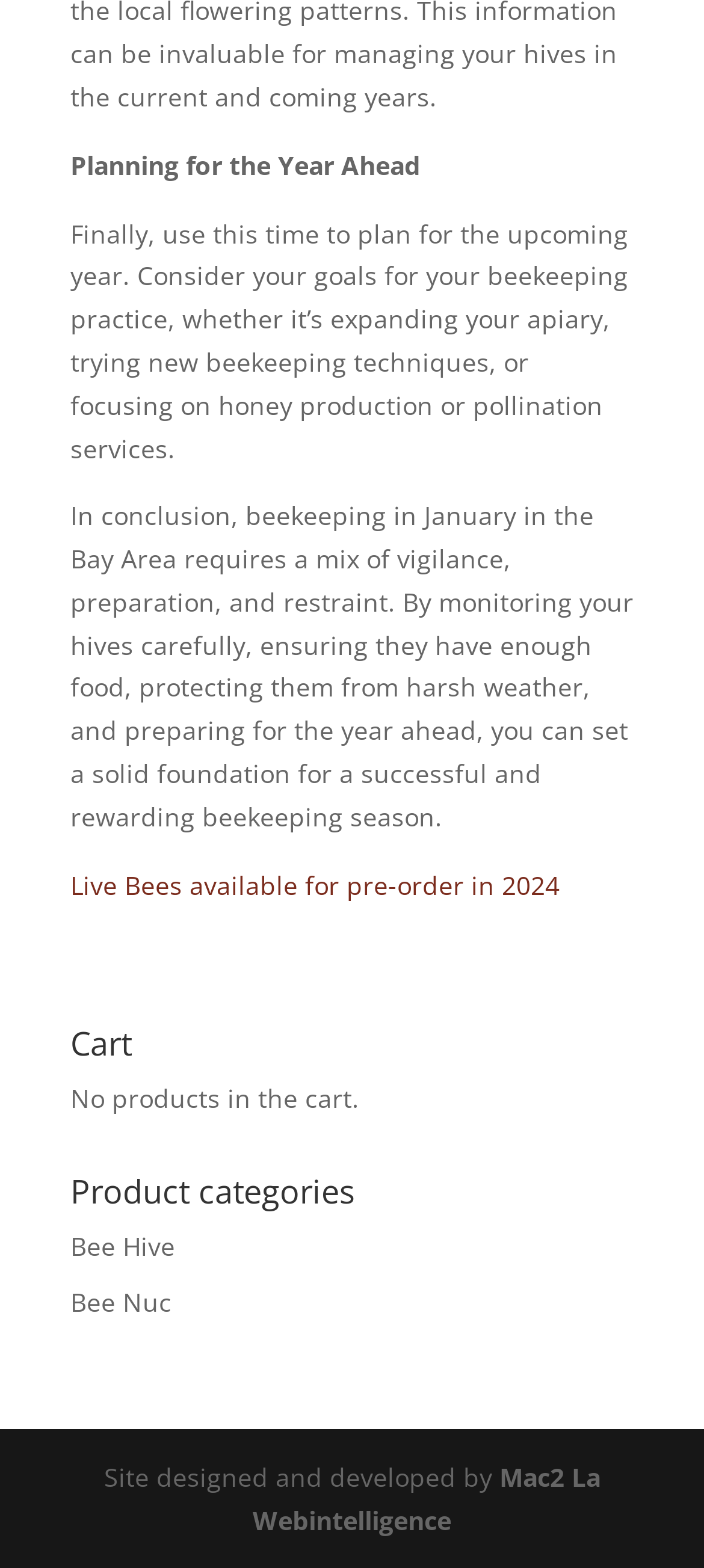What is the current state of the cart?
With the help of the image, please provide a detailed response to the question.

The webpage displays the text 'No products in the cart.' under the 'Cart' heading, indicating that the cart is currently empty and no products have been added.